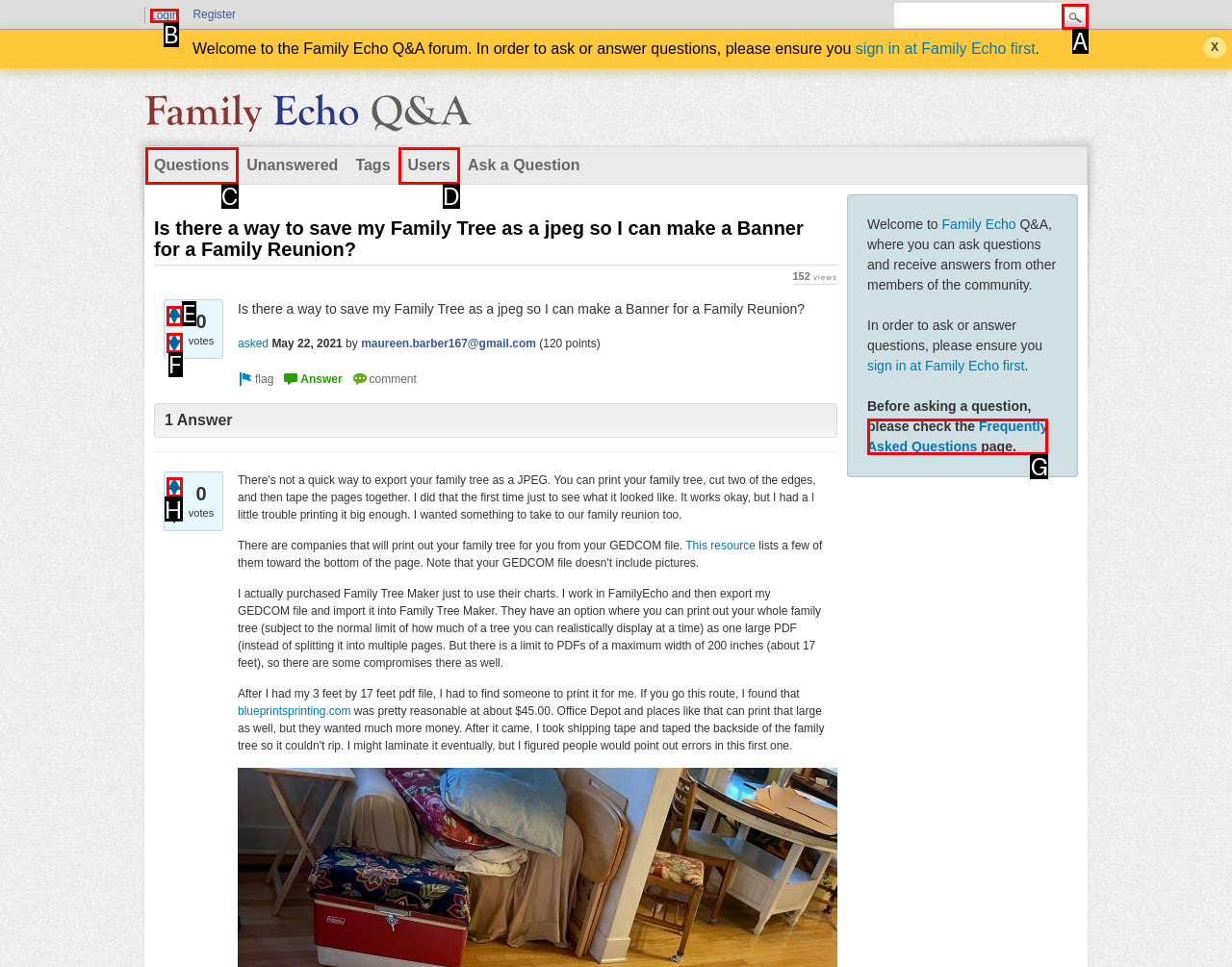Determine the letter of the element I should select to fulfill the following instruction: Read the introduction to modular homes. Just provide the letter.

None